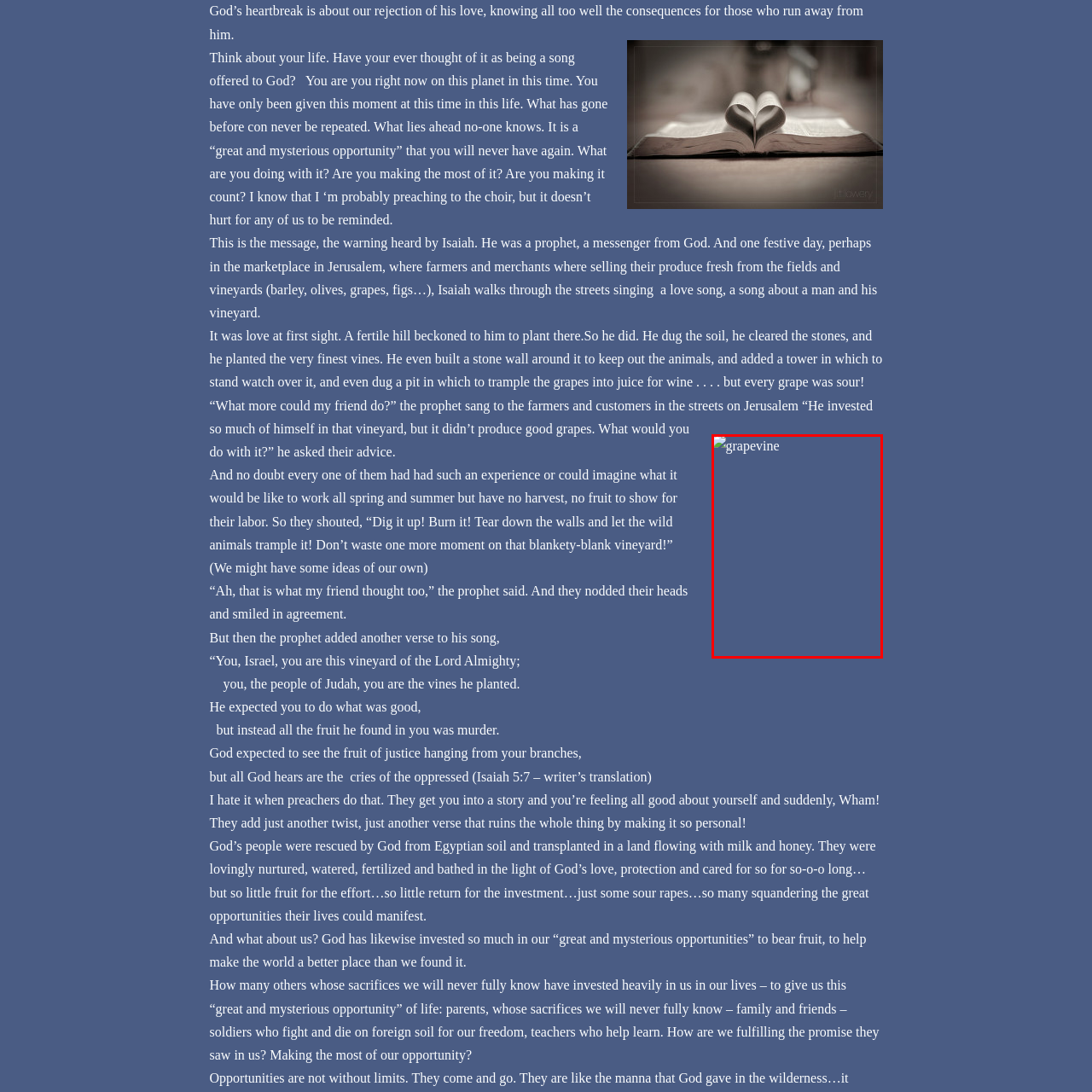Refer to the section enclosed in the red box, What is the central concern of the prophet's question? Please answer briefly with a single word or phrase.

unfulfilled promise